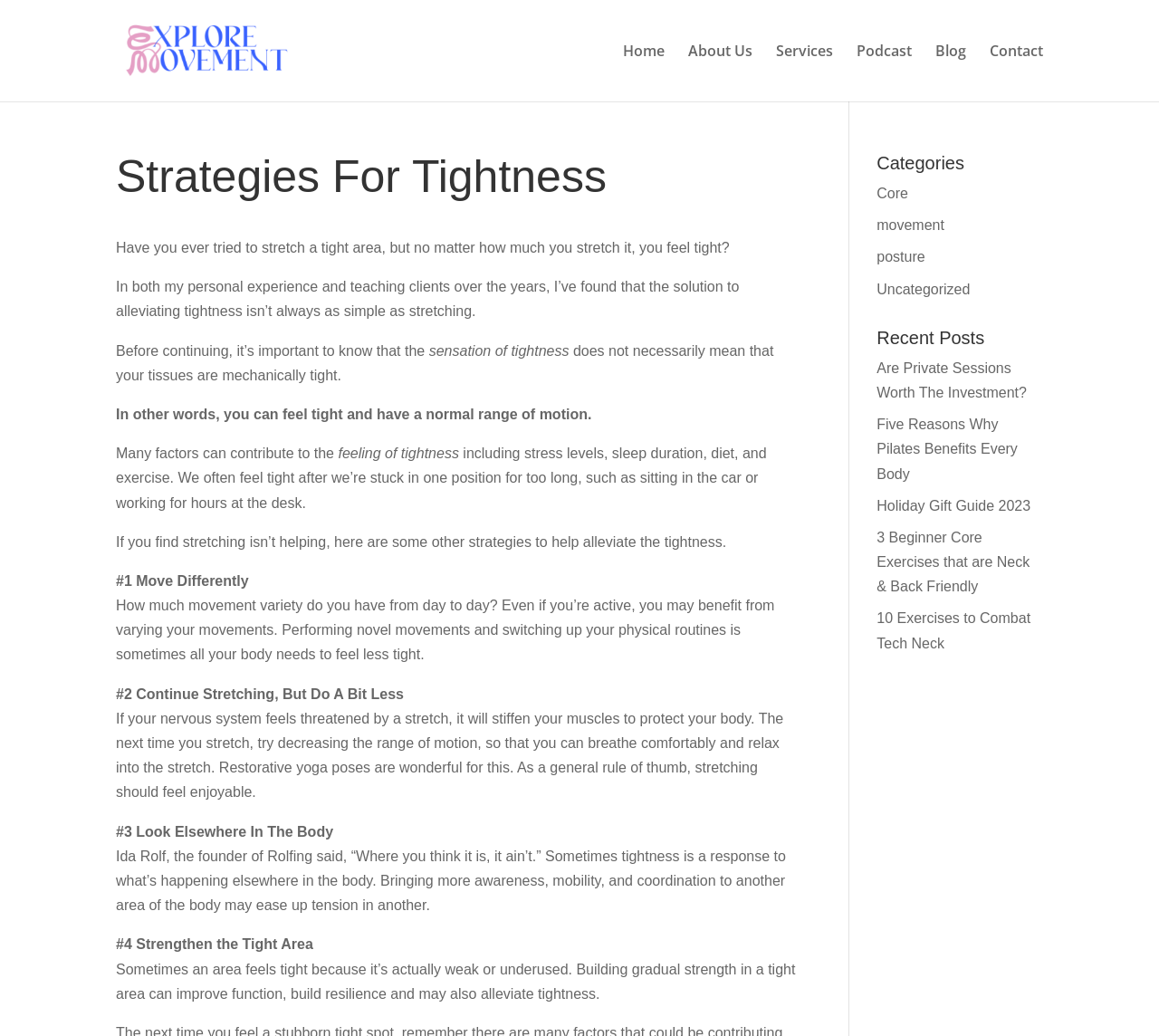Based on the element description "Uncategorized", predict the bounding box coordinates of the UI element.

[0.756, 0.271, 0.837, 0.286]